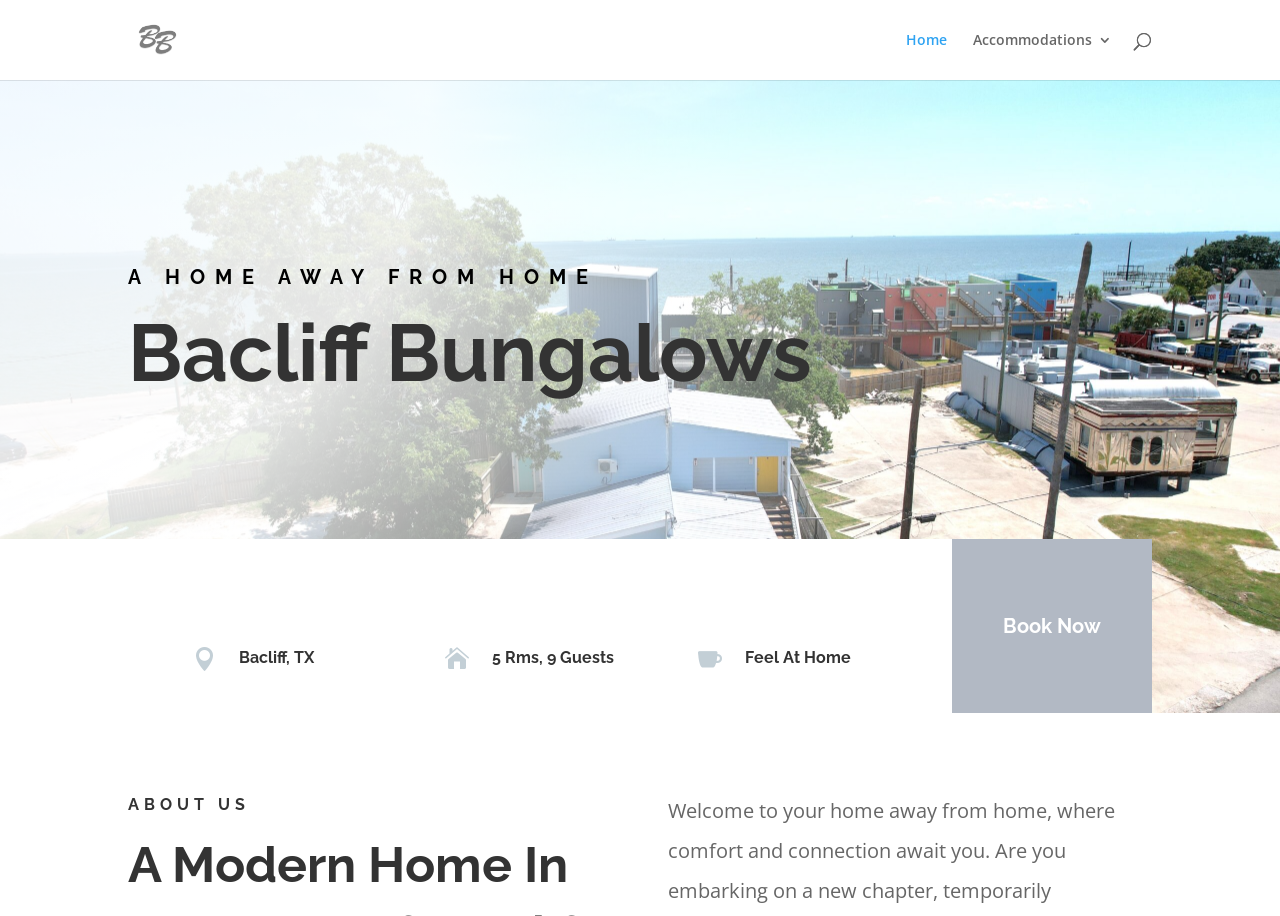What is the location of the accommodation?
Please respond to the question with a detailed and informative answer.

The location of the accommodation is mentioned in a layout table as 'Bacliff, TX' which is likely to be the city and state of the accommodation.